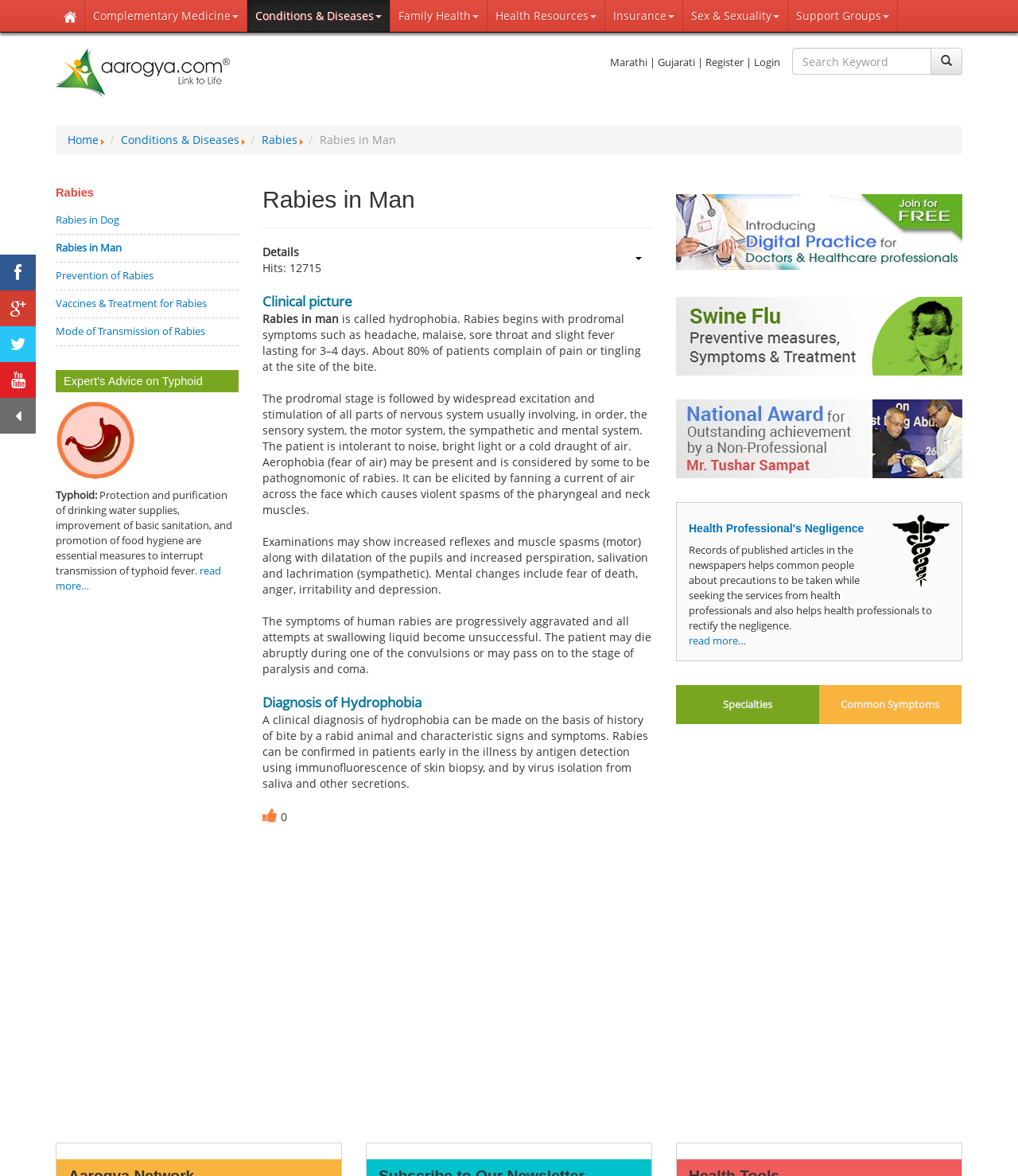What is the language option available on the webpage?
Please use the visual content to give a single word or phrase answer.

Marathi, Gujarati